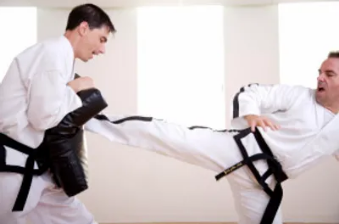What is the purpose of the padded target?
Using the visual information, answer the question in a single word or phrase.

To practice kicking